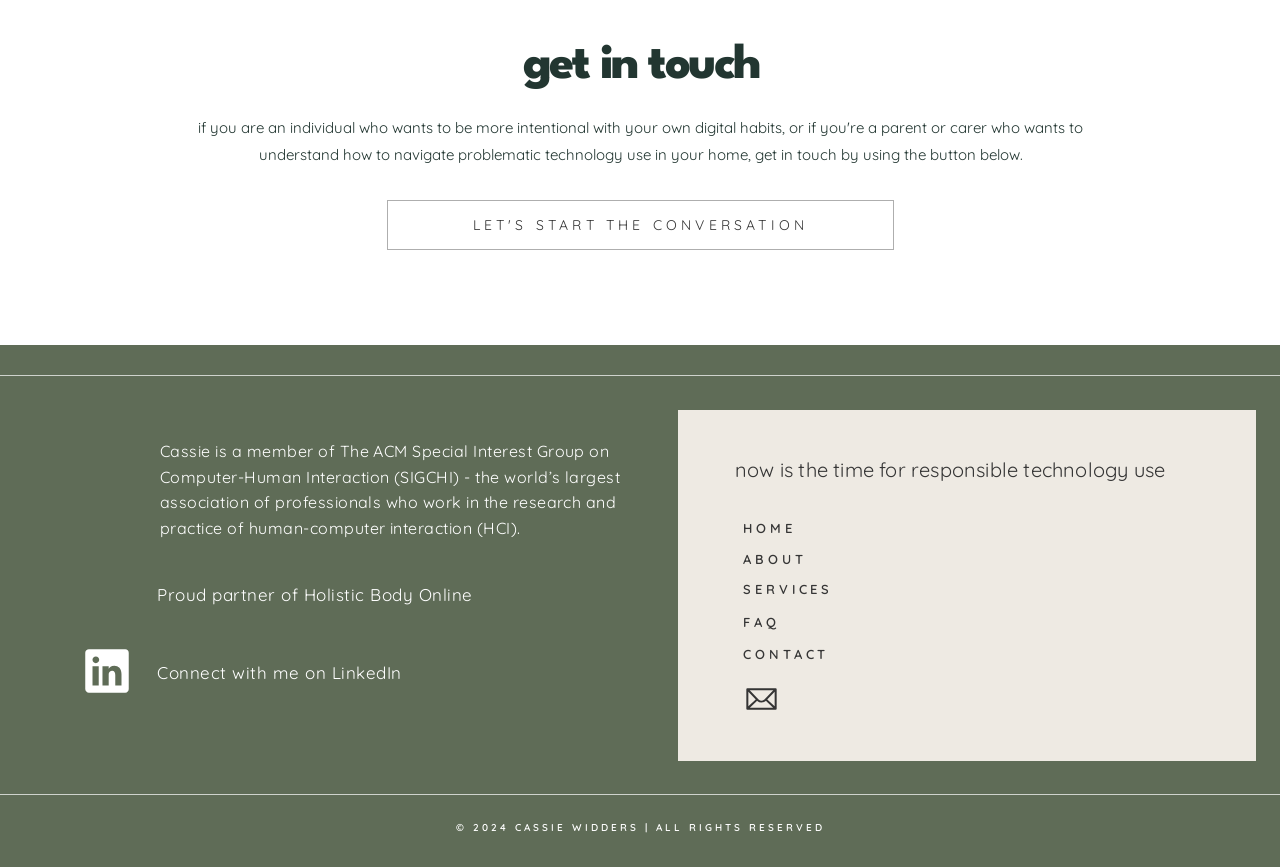Show the bounding box coordinates of the element that should be clicked to complete the task: "Click on LET'S START THE CONVERSATION".

[0.321, 0.251, 0.68, 0.268]